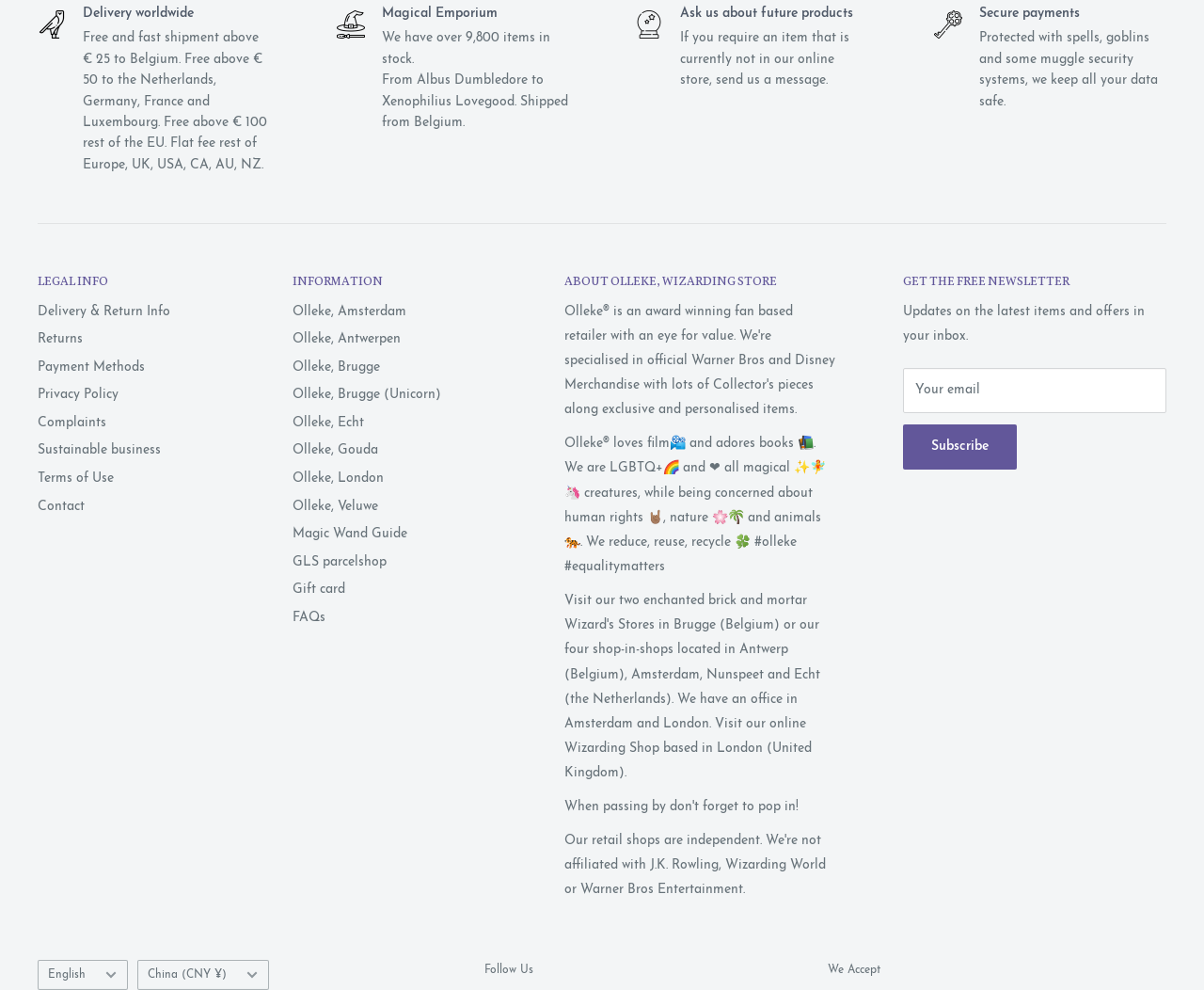Predict the bounding box coordinates for the UI element described as: "Olleke, Brugge (Unicorn)". The coordinates should be four float numbers between 0 and 1, presented as [left, top, right, bottom].

[0.243, 0.385, 0.414, 0.413]